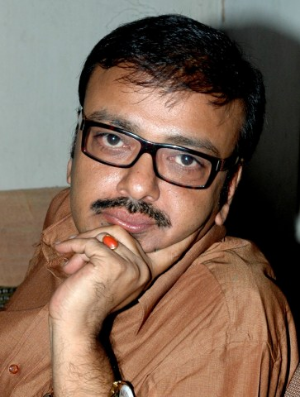What is Chawm Ganguly's current focus?
Please answer the question with as much detail as possible using the screenshot.

As mentioned in the caption, Chawm Ganguly is currently dedicated to helping corporations bridge the gap between traditional and social media, while also instilling contemporary values in younger generations.